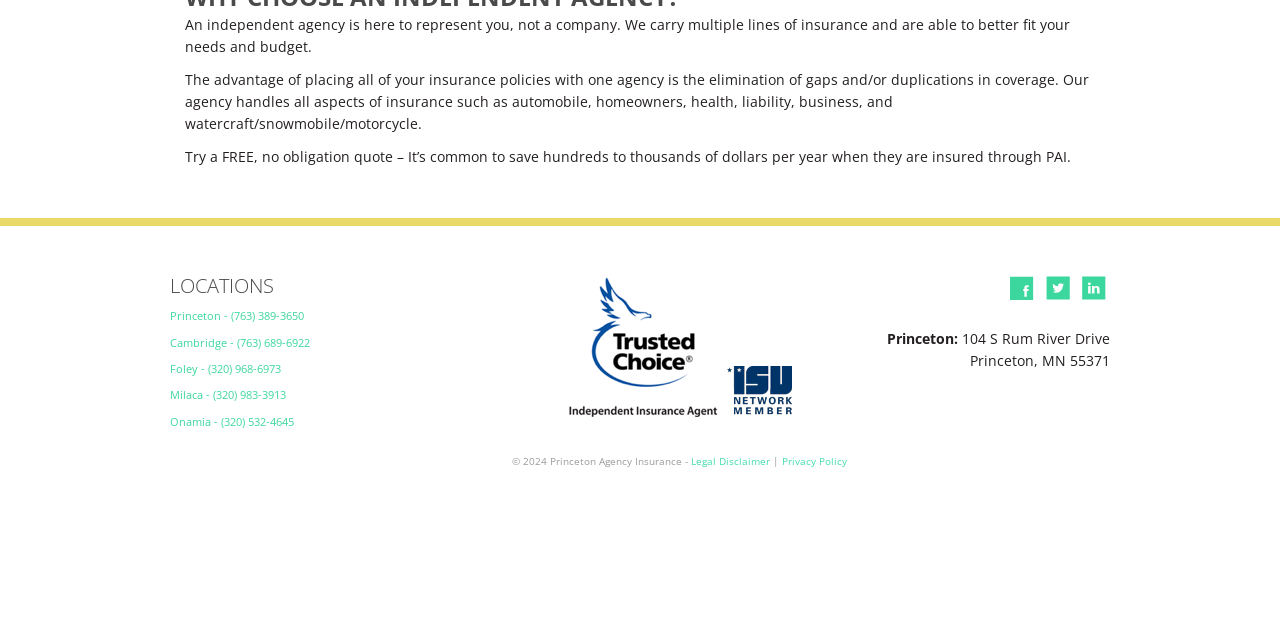Provide the bounding box coordinates of the HTML element described by the text: "(320) 968-6973". The coordinates should be in the format [left, top, right, bottom] with values between 0 and 1.

[0.162, 0.564, 0.22, 0.588]